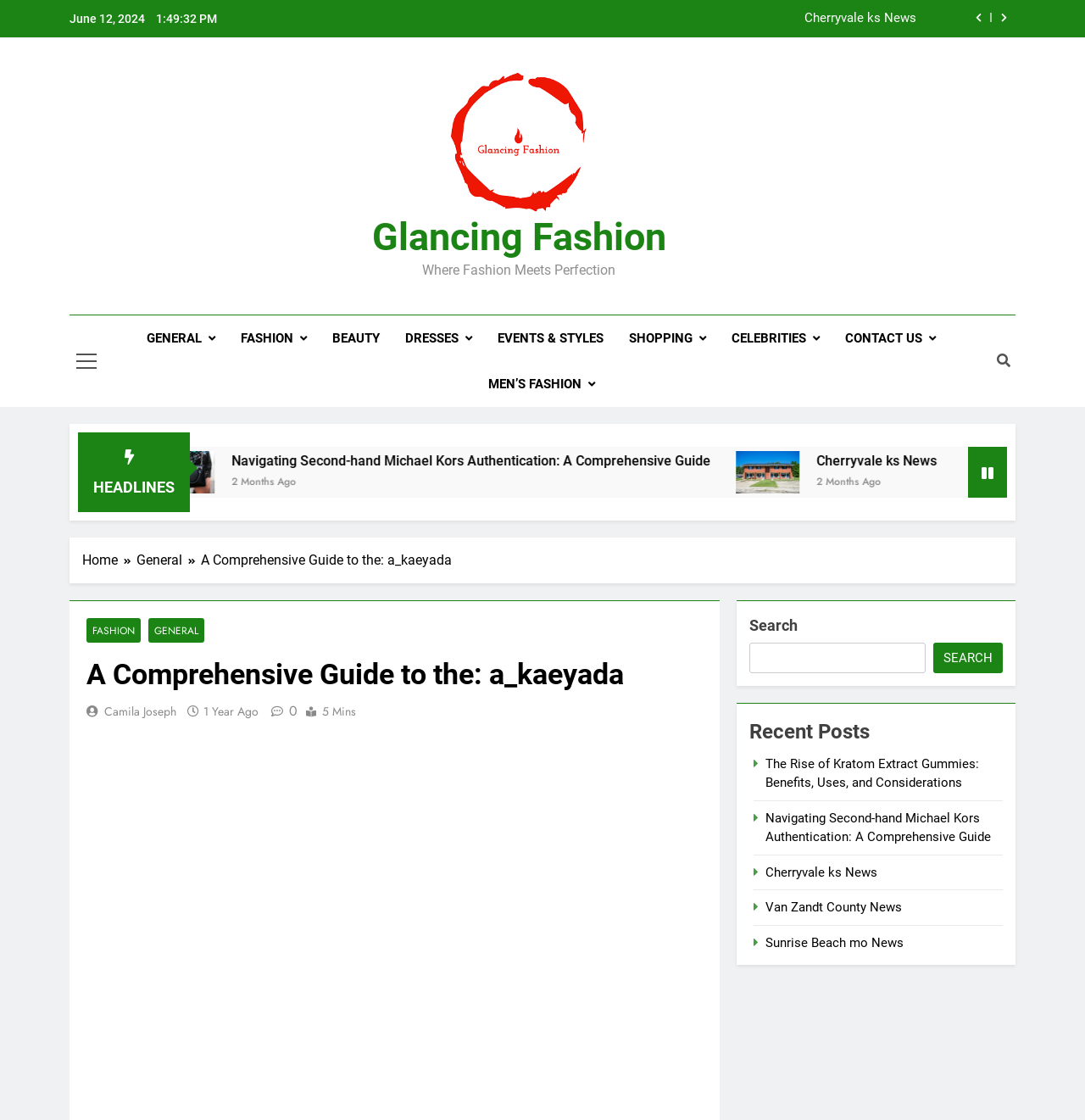What is the date of the Cherryvale ks News article?
Deliver a detailed and extensive answer to the question.

I found the answer by looking at the 'Cherryvale ks News' article section, where it says '2 Months Ago' next to the article title.